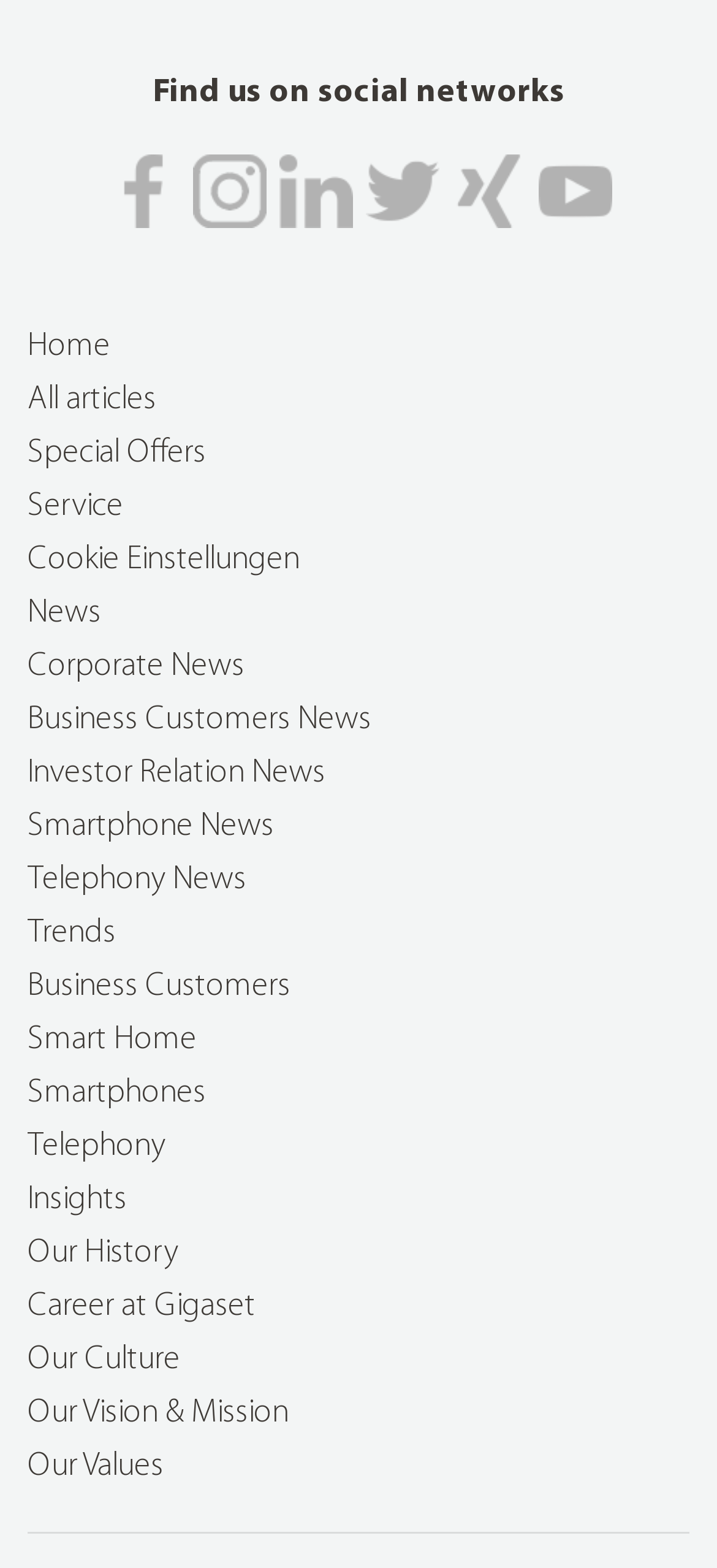Determine the bounding box coordinates for the area that needs to be clicked to fulfill this task: "Go to Home page". The coordinates must be given as four float numbers between 0 and 1, i.e., [left, top, right, bottom].

[0.038, 0.21, 0.154, 0.232]